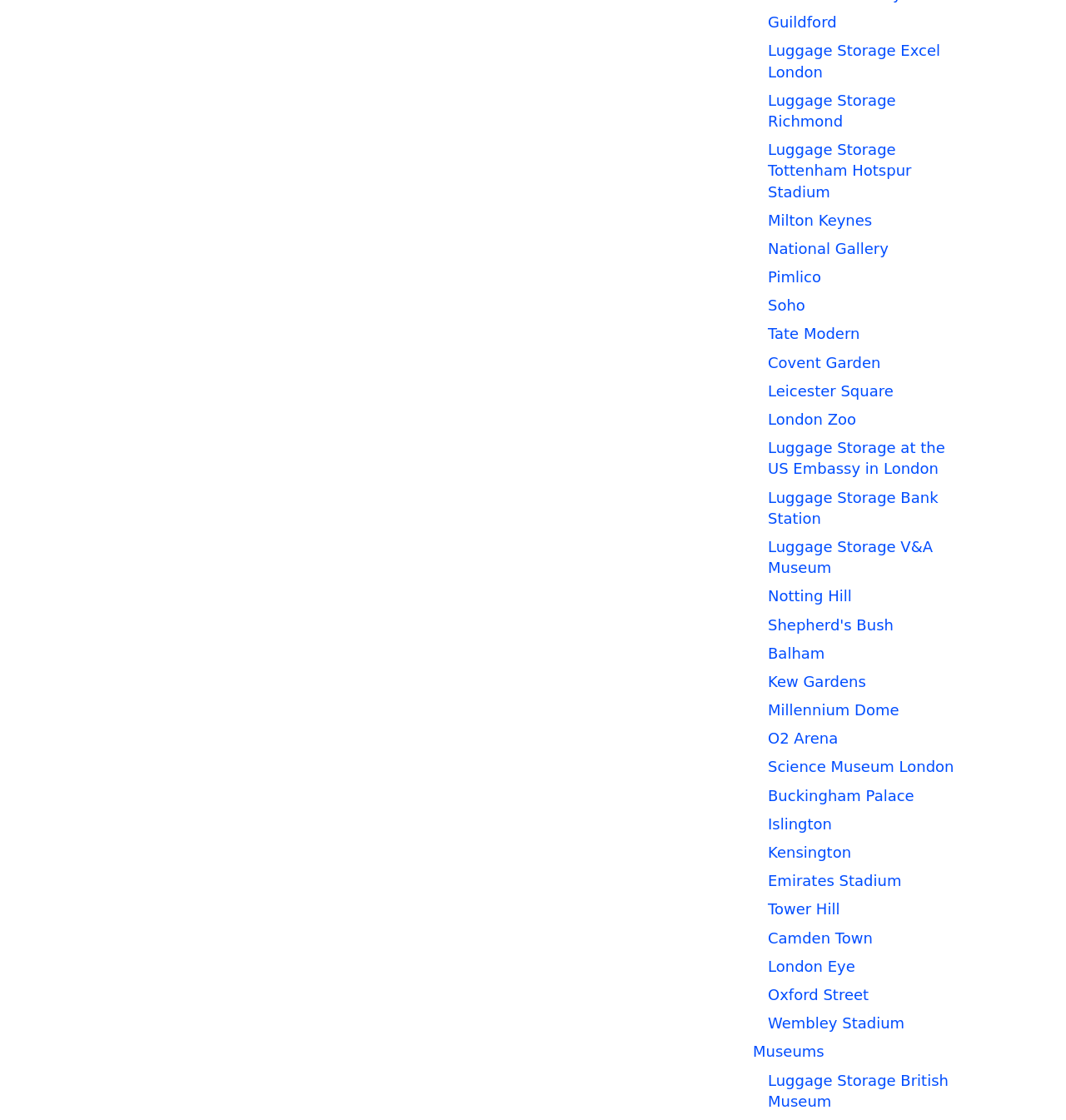What type of attractions are featured on the webpage?
Using the image as a reference, answer the question with a short word or phrase.

Landmarks and stadiums